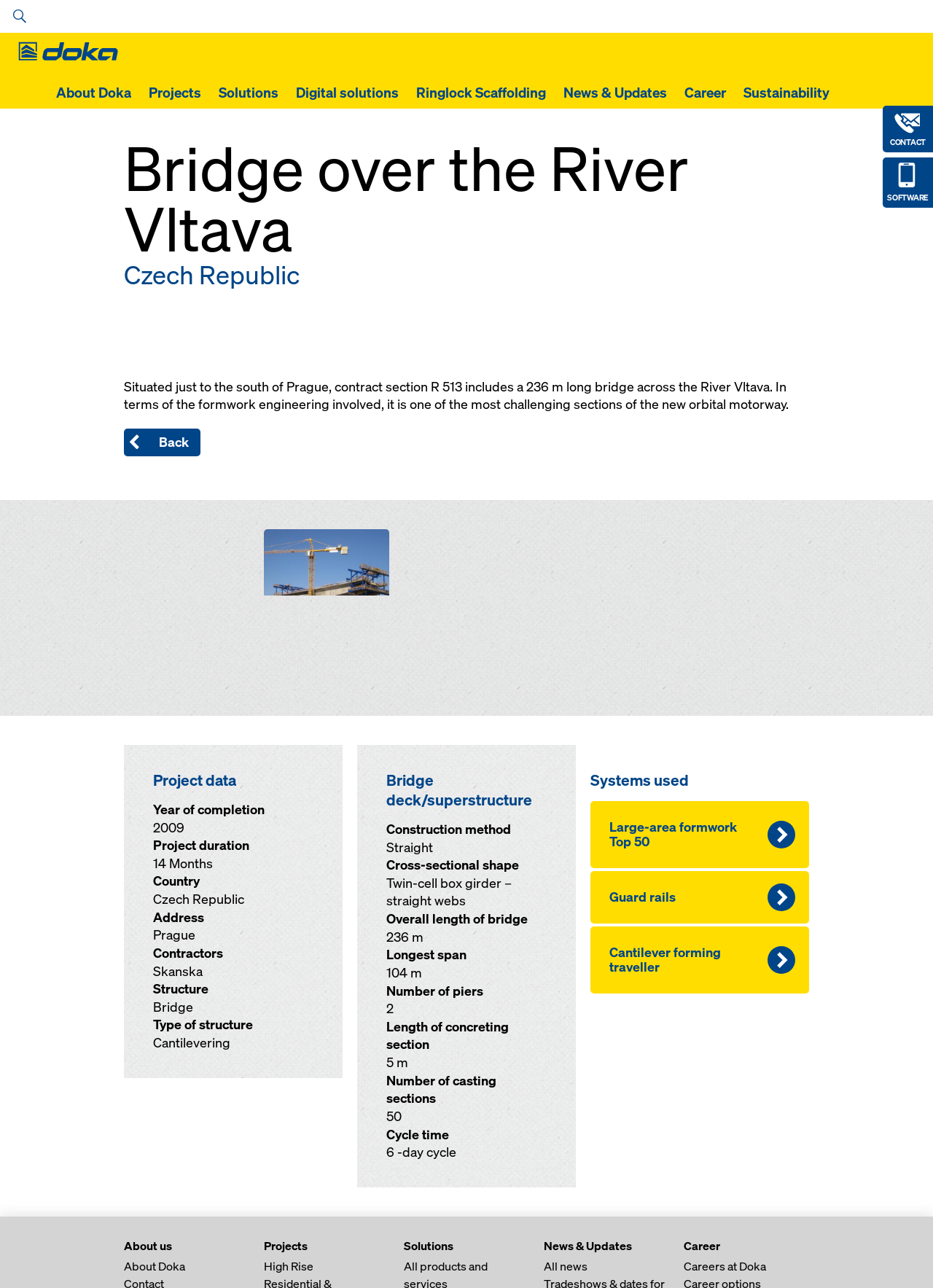Using the provided description: "Large-area formwork Top 50", find the bounding box coordinates of the corresponding UI element. The output should be four float numbers between 0 and 1, in the format [left, top, right, bottom].

[0.633, 0.622, 0.867, 0.674]